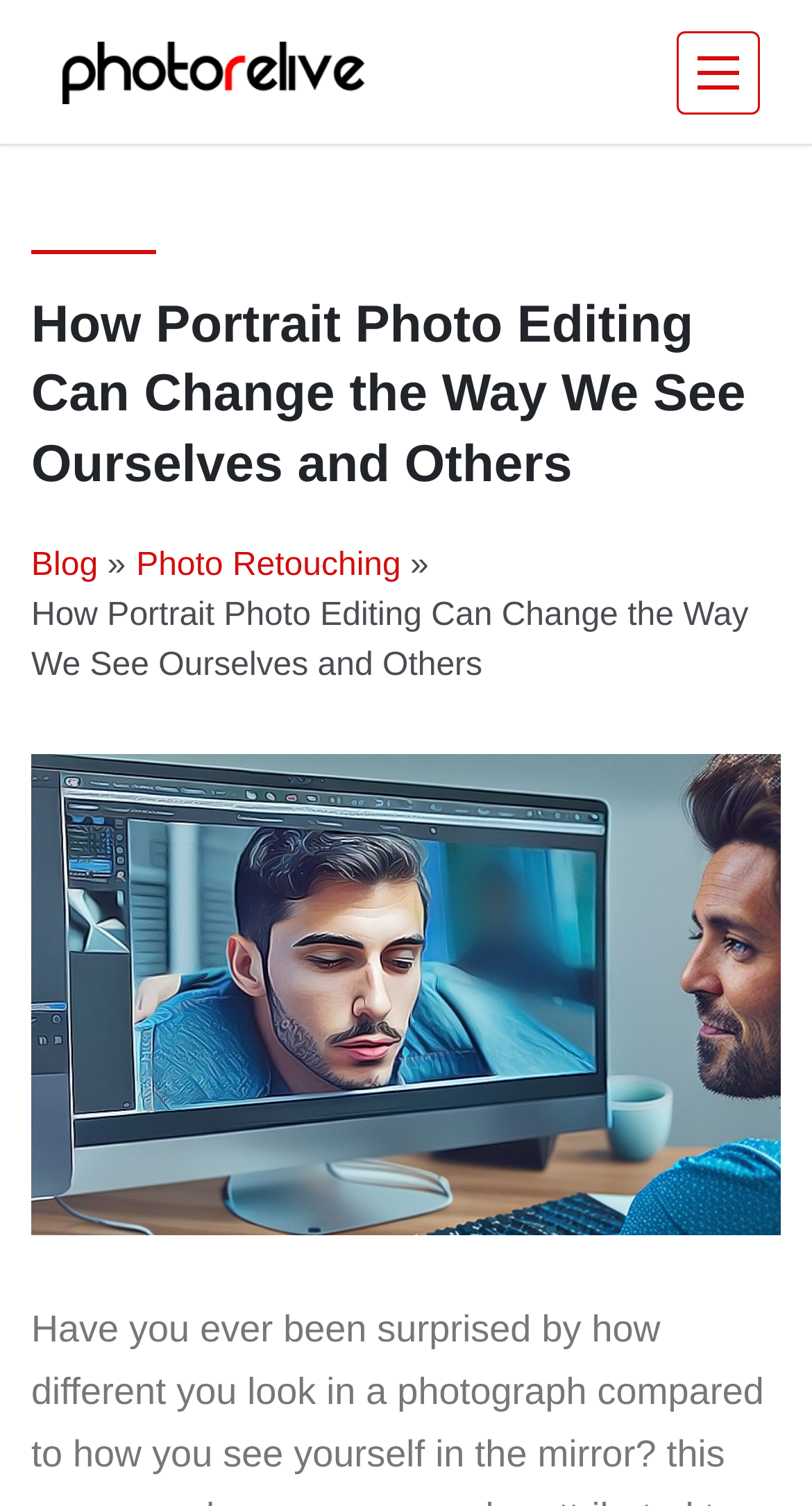What is the name of the photo retouching service?
Answer the question with a thorough and detailed explanation.

I found the answer by looking at the link element with the text 'Photorelive | Photo Retouching Service | Old Photo Restoration Service' which is located at the top of the webpage.